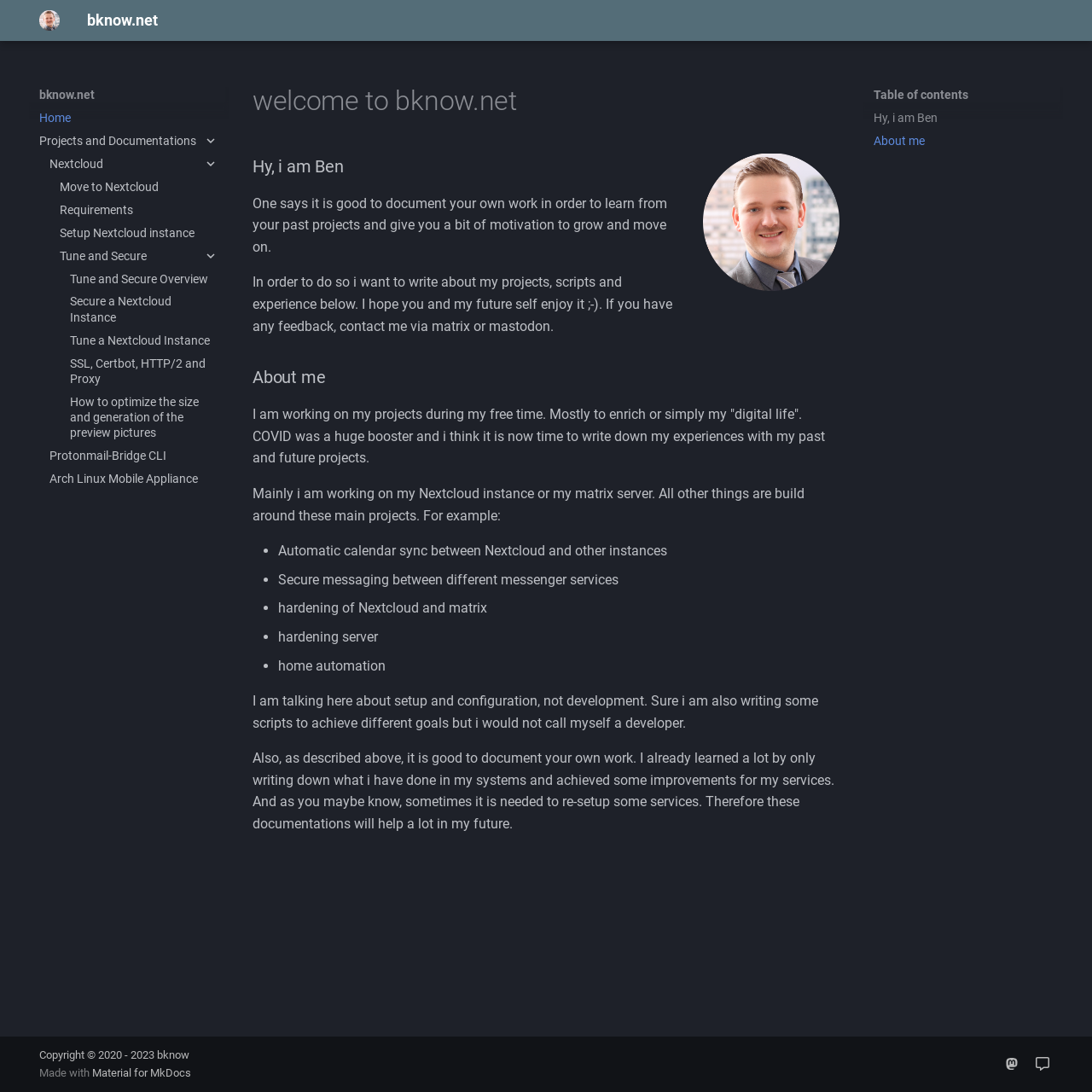Please locate the bounding box coordinates of the element that should be clicked to complete the given instruction: "Click on the 'Nextcloud' link".

[0.045, 0.143, 0.2, 0.157]